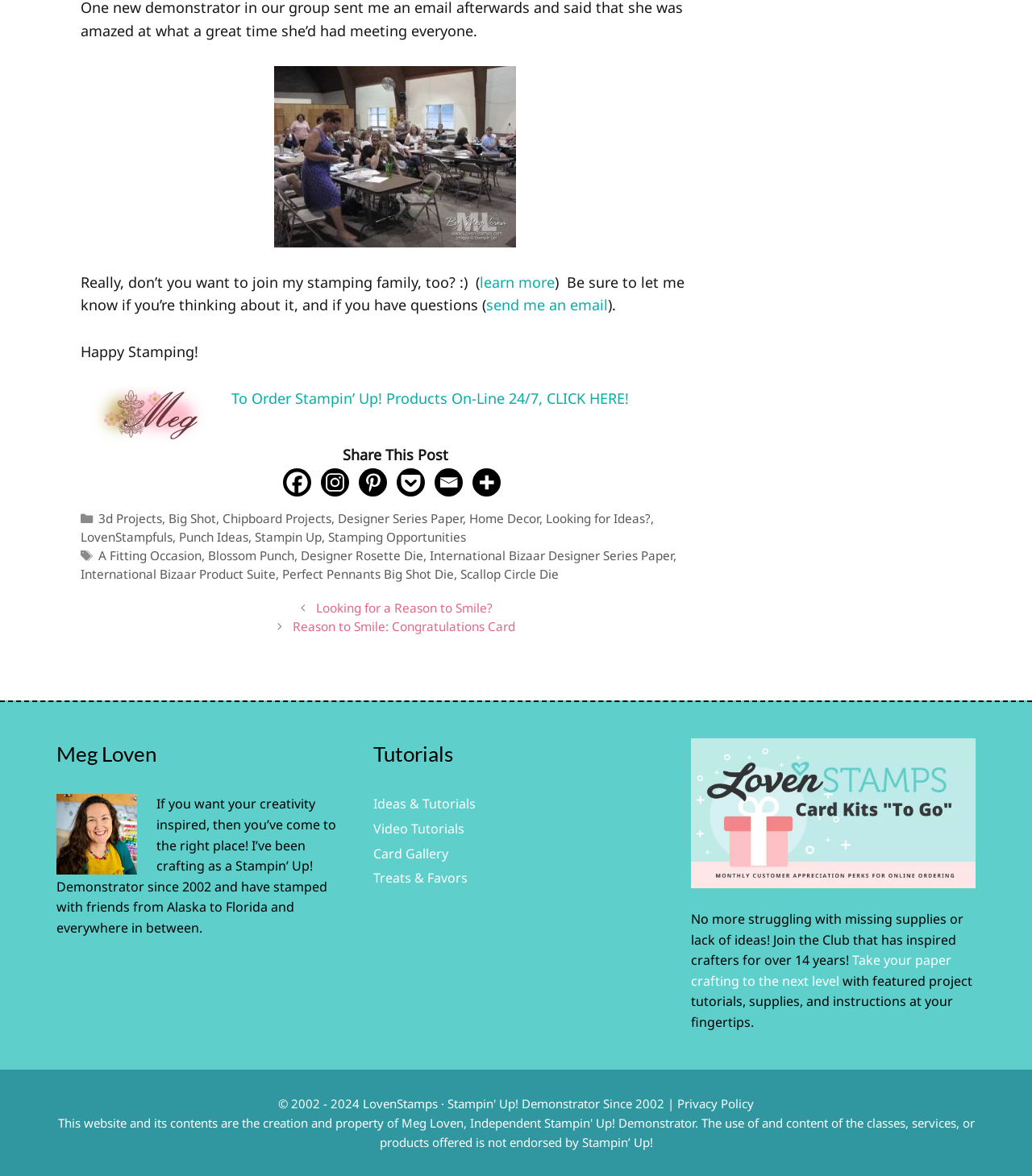Identify the bounding box of the UI element described as follows: "Search". Provide the coordinates as four float numbers in the range of 0 to 1 [left, top, right, bottom].

None